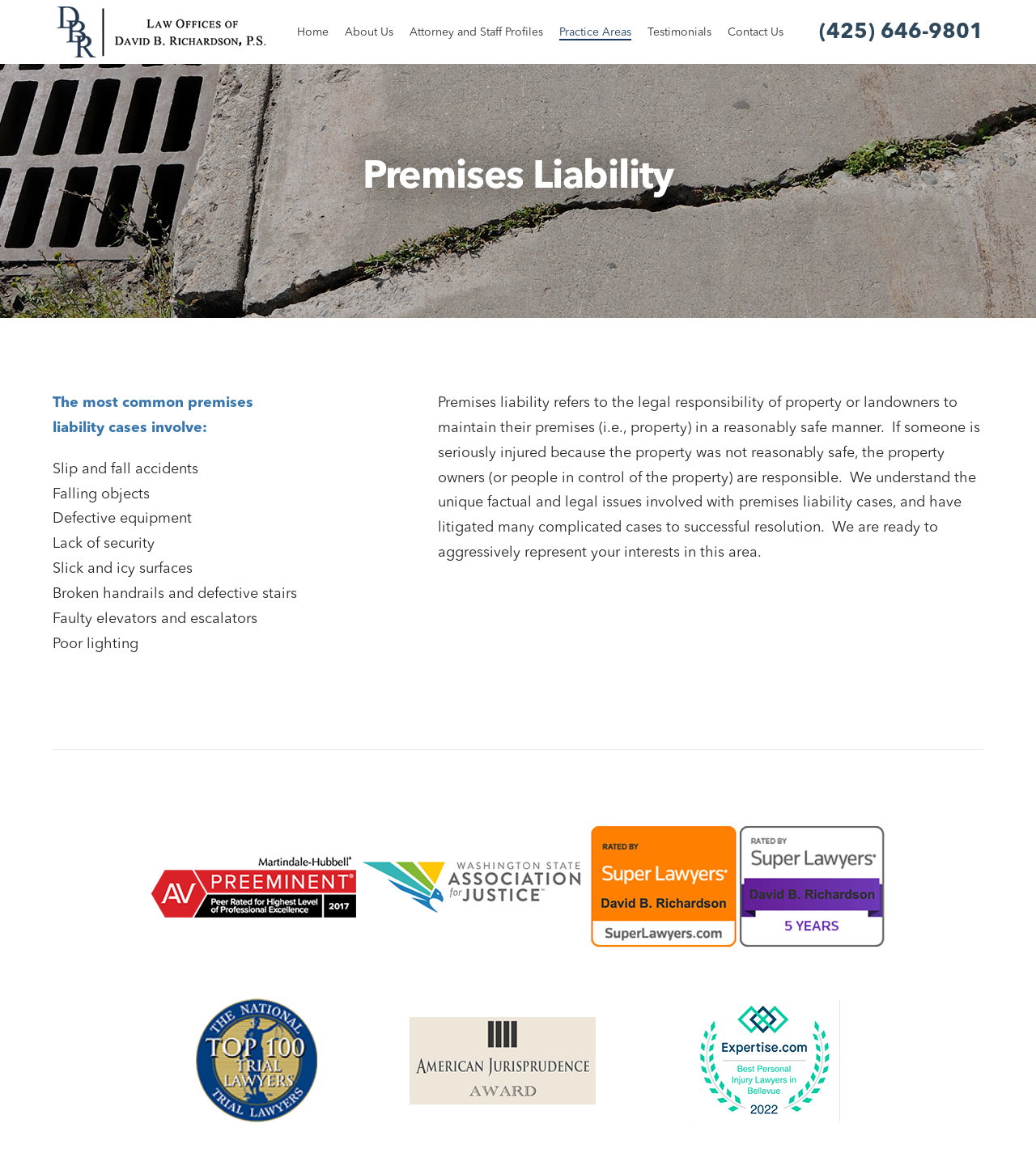Indicate the bounding box coordinates of the clickable region to achieve the following instruction: "Click the 'Contact Us' link."

[0.702, 0.021, 0.756, 0.035]